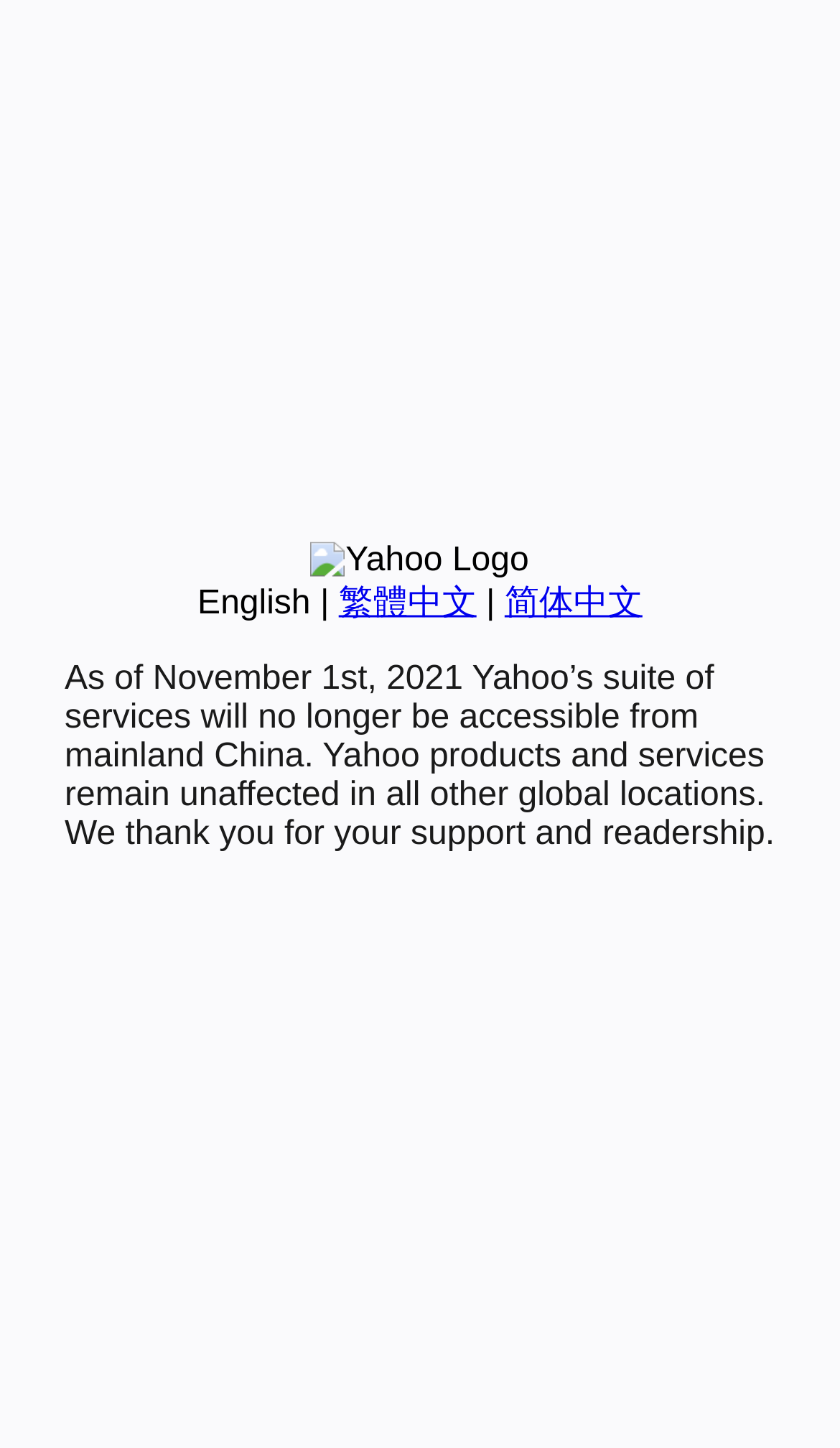Locate the bounding box coordinates for the element described below: "input value="Search" name="s" value="Search"". The coordinates must be four float values between 0 and 1, formatted as [left, top, right, bottom].

None